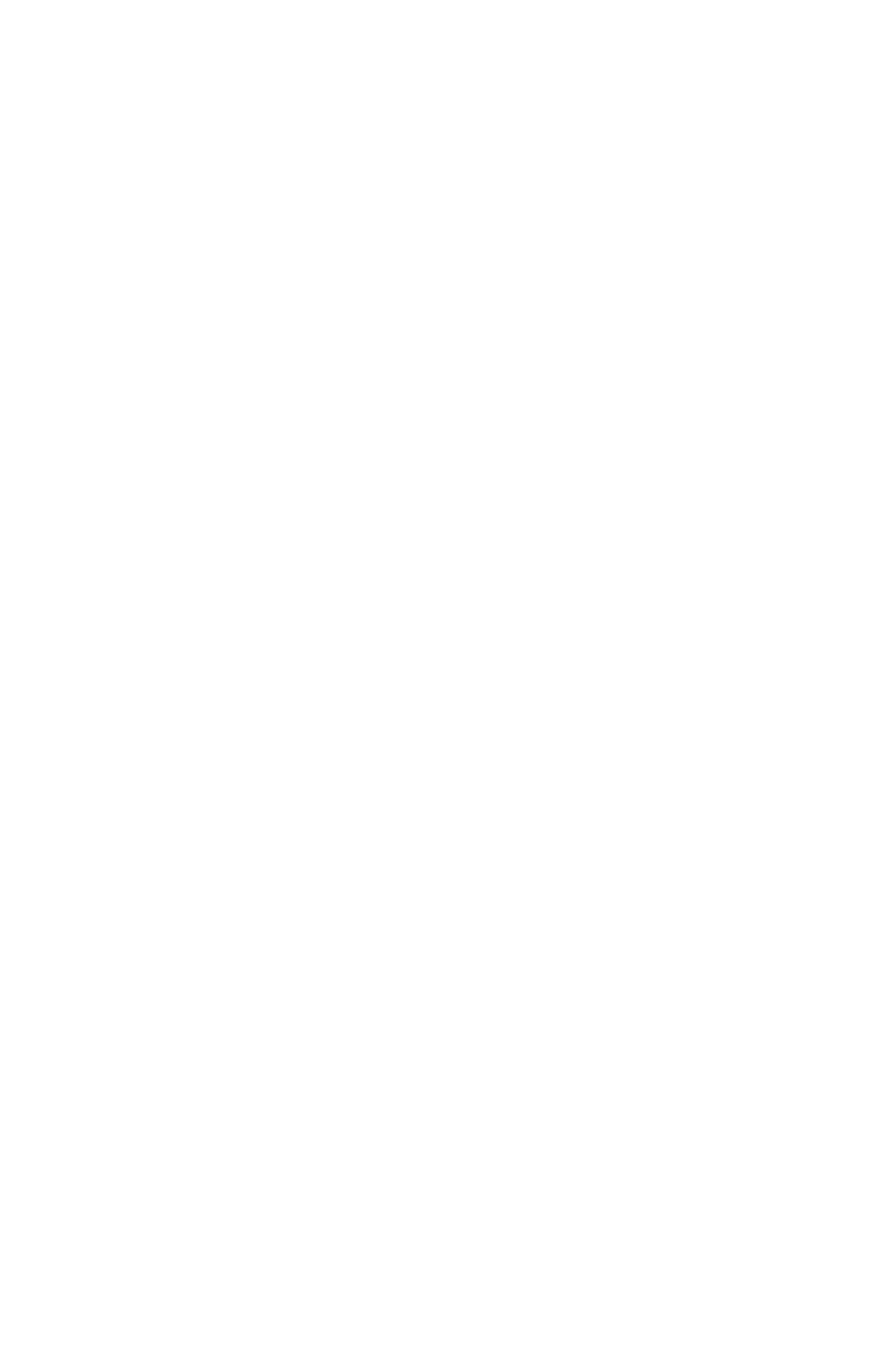Based on what you see in the screenshot, provide a thorough answer to this question: What is the copyright year of the webpage?

The copyright information at the bottom of the webpage indicates that the copyright year is 2023, which is owned by Nxt Construction.